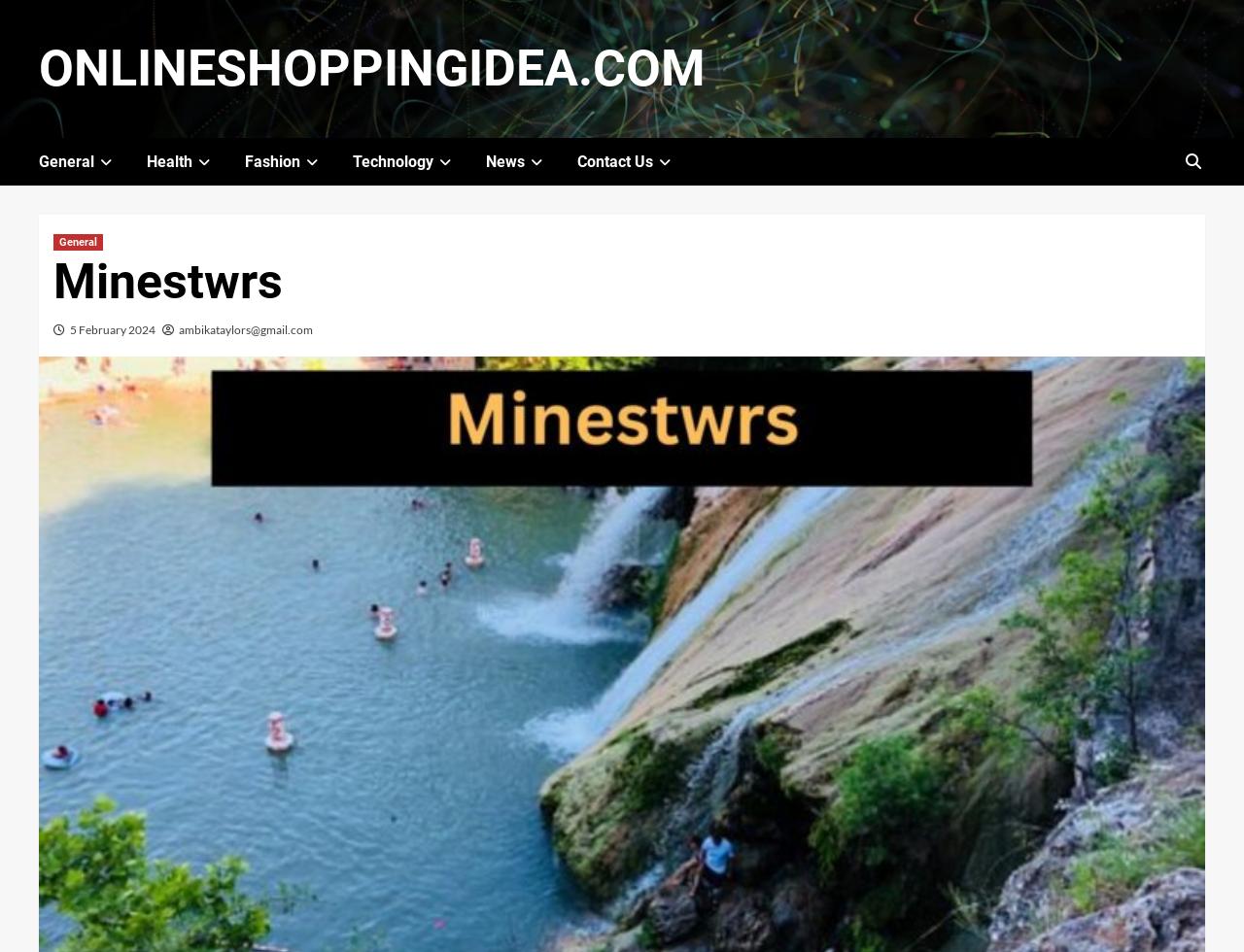Please identify the bounding box coordinates of where to click in order to follow the instruction: "Check Fashion section".

[0.197, 0.145, 0.284, 0.195]